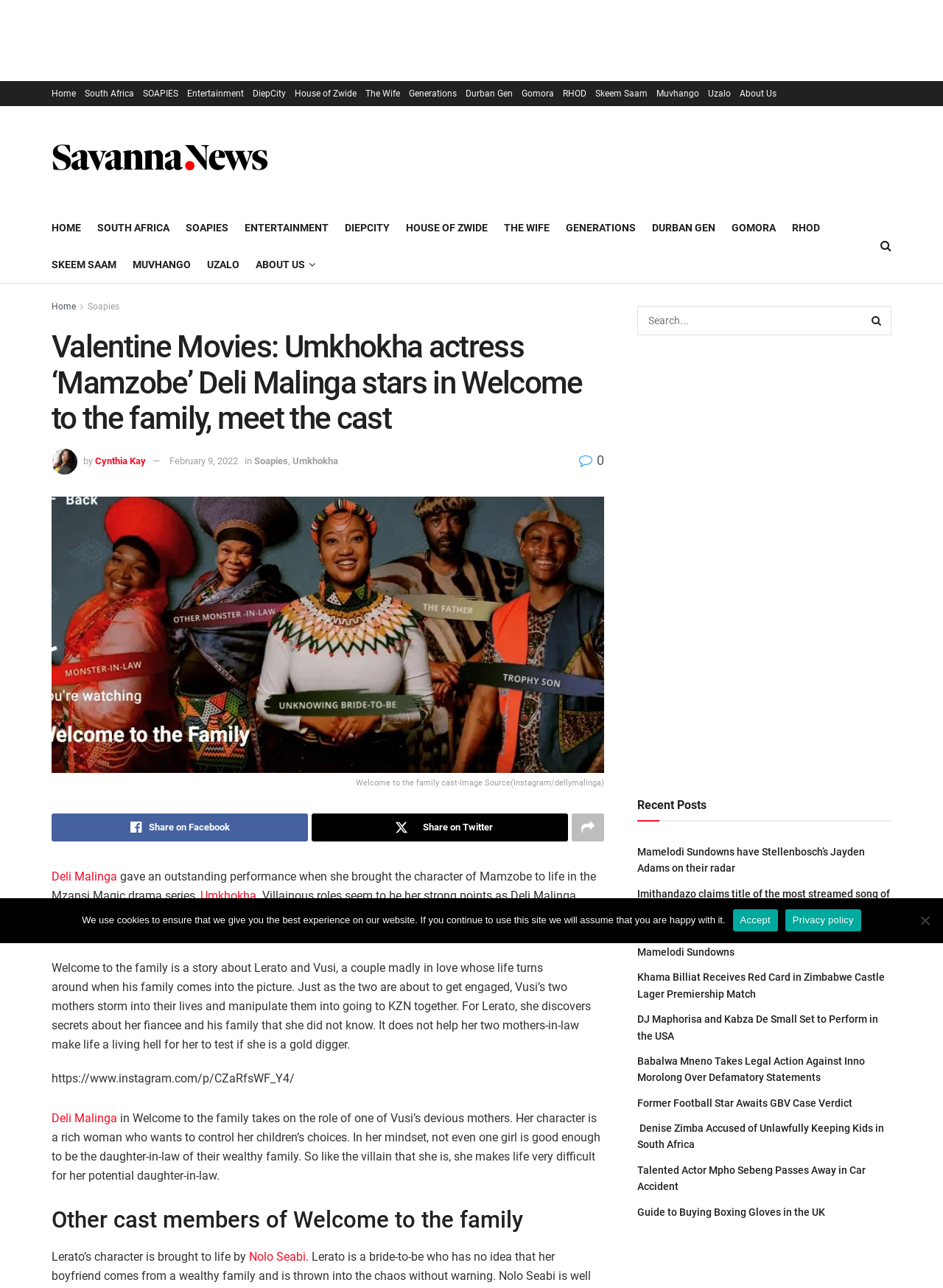Determine the bounding box coordinates of the section to be clicked to follow the instruction: "Search for something". The coordinates should be given as four float numbers between 0 and 1, formatted as [left, top, right, bottom].

None